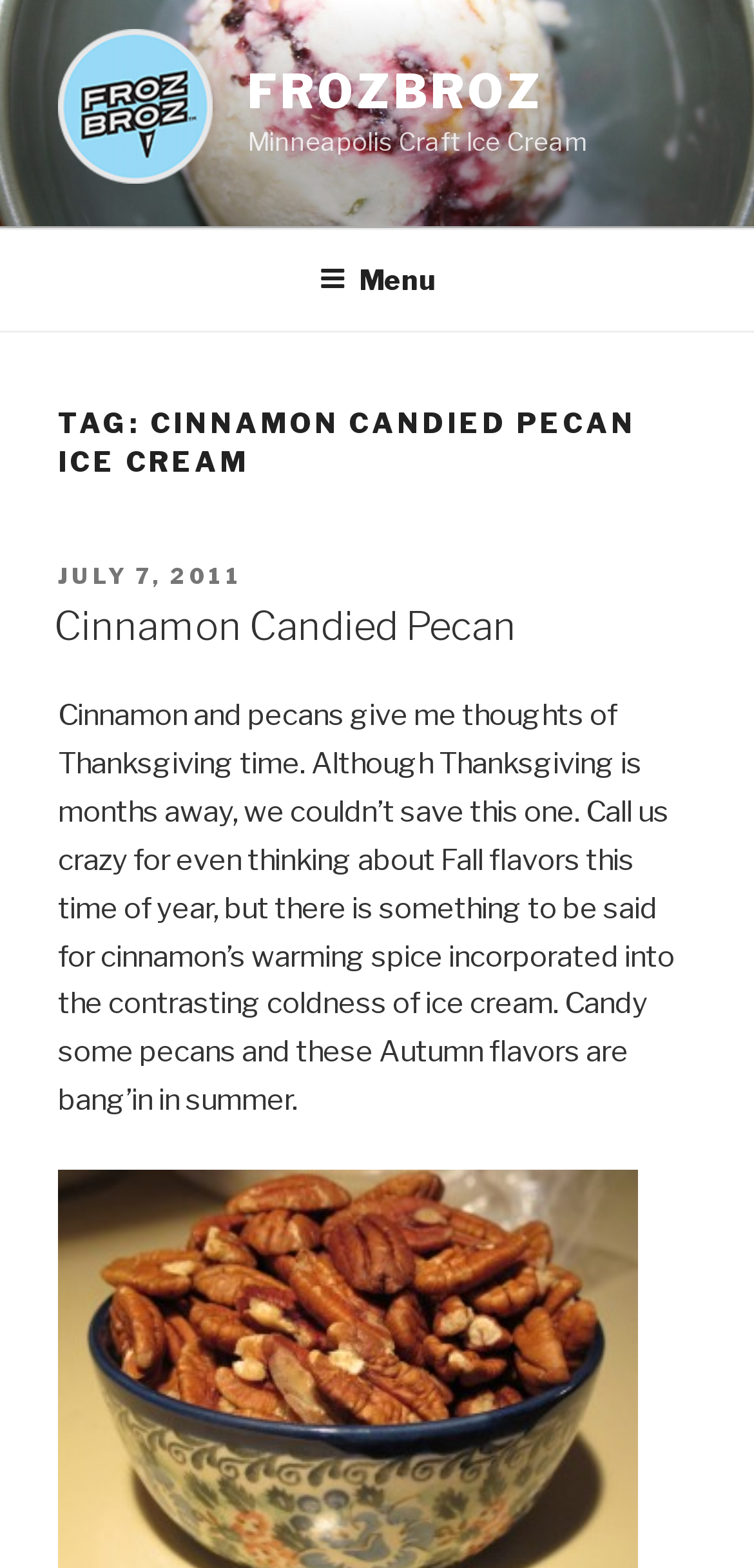Please find the bounding box for the UI component described as follows: "July 7, 2011".

[0.077, 0.359, 0.323, 0.376]